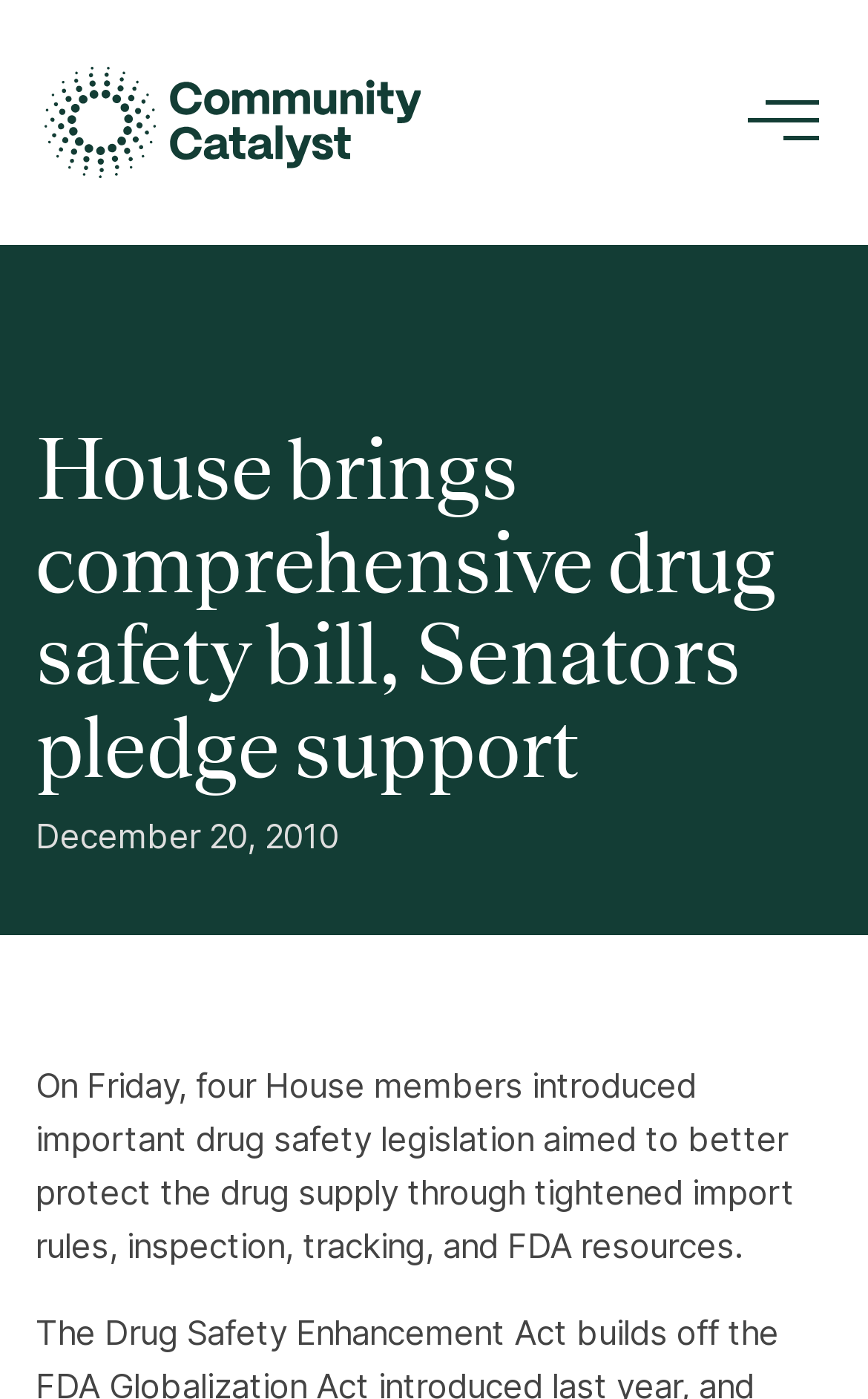Refer to the screenshot and answer the following question in detail:
How many House members introduced the drug safety legislation?

I found the number of House members by reading the text that says 'On Friday, four House members introduced important drug safety legislation...'.